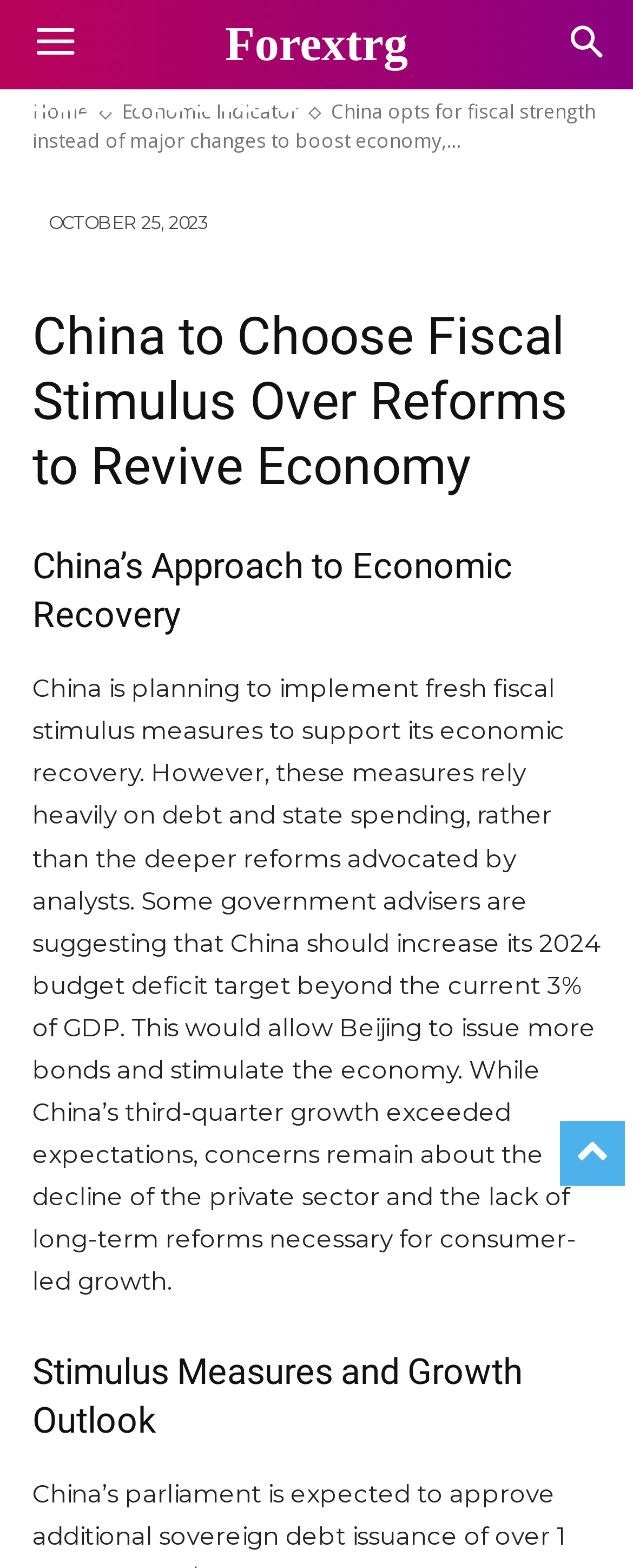Identify the bounding box for the UI element specified in this description: "Home". The coordinates must be four float numbers between 0 and 1, formatted as [left, top, right, bottom].

[0.051, 0.062, 0.141, 0.08]